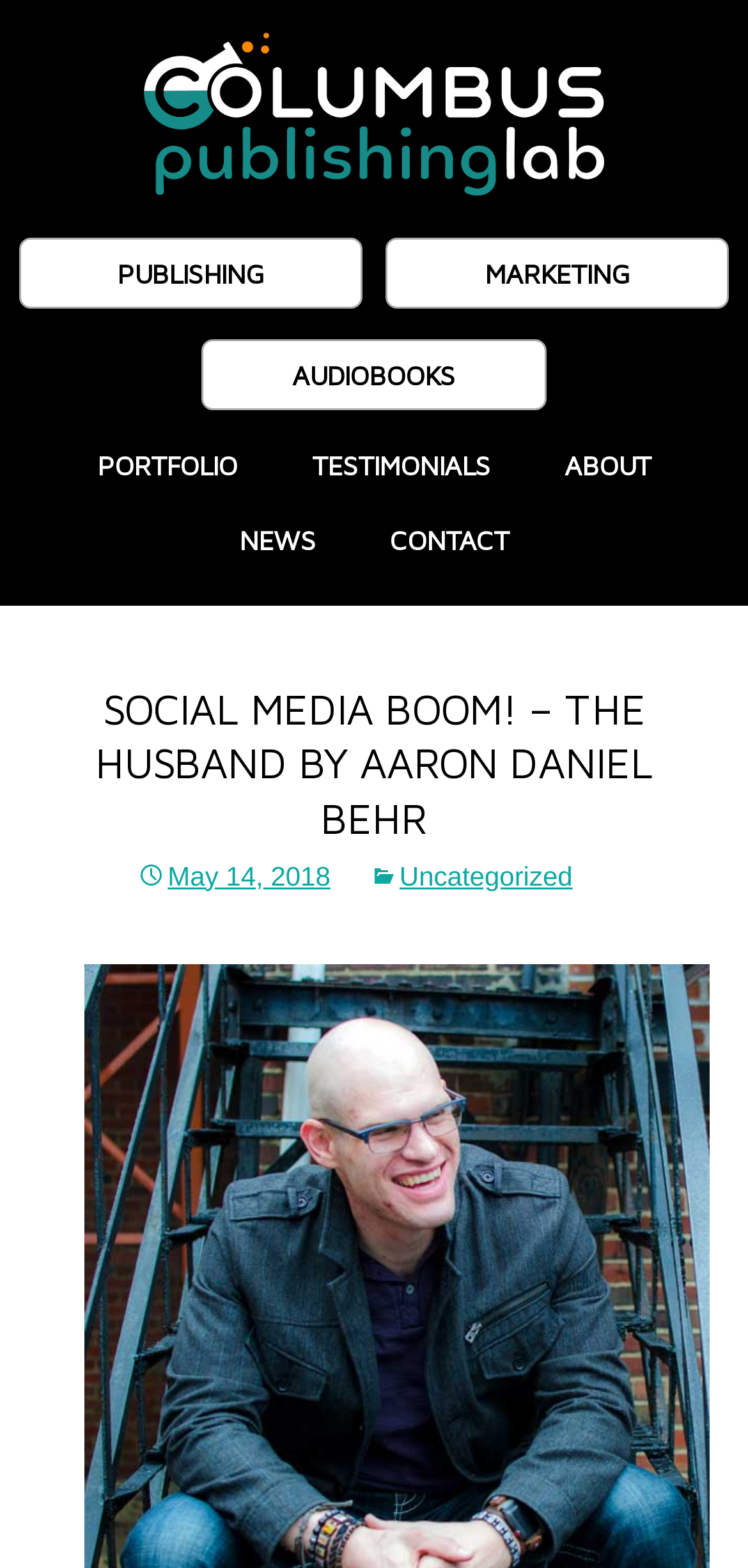How many links are there in the top menu?
Refer to the image and provide a one-word or short phrase answer.

8